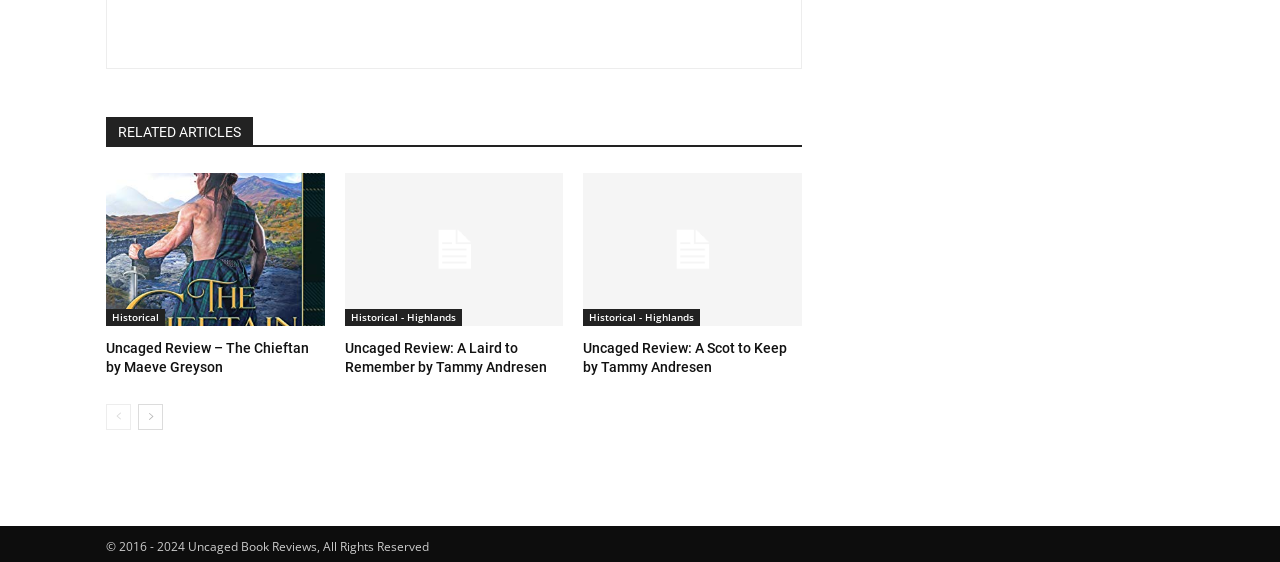Locate the bounding box of the UI element described by: "Historical - Highlands" in the given webpage screenshot.

[0.456, 0.55, 0.547, 0.58]